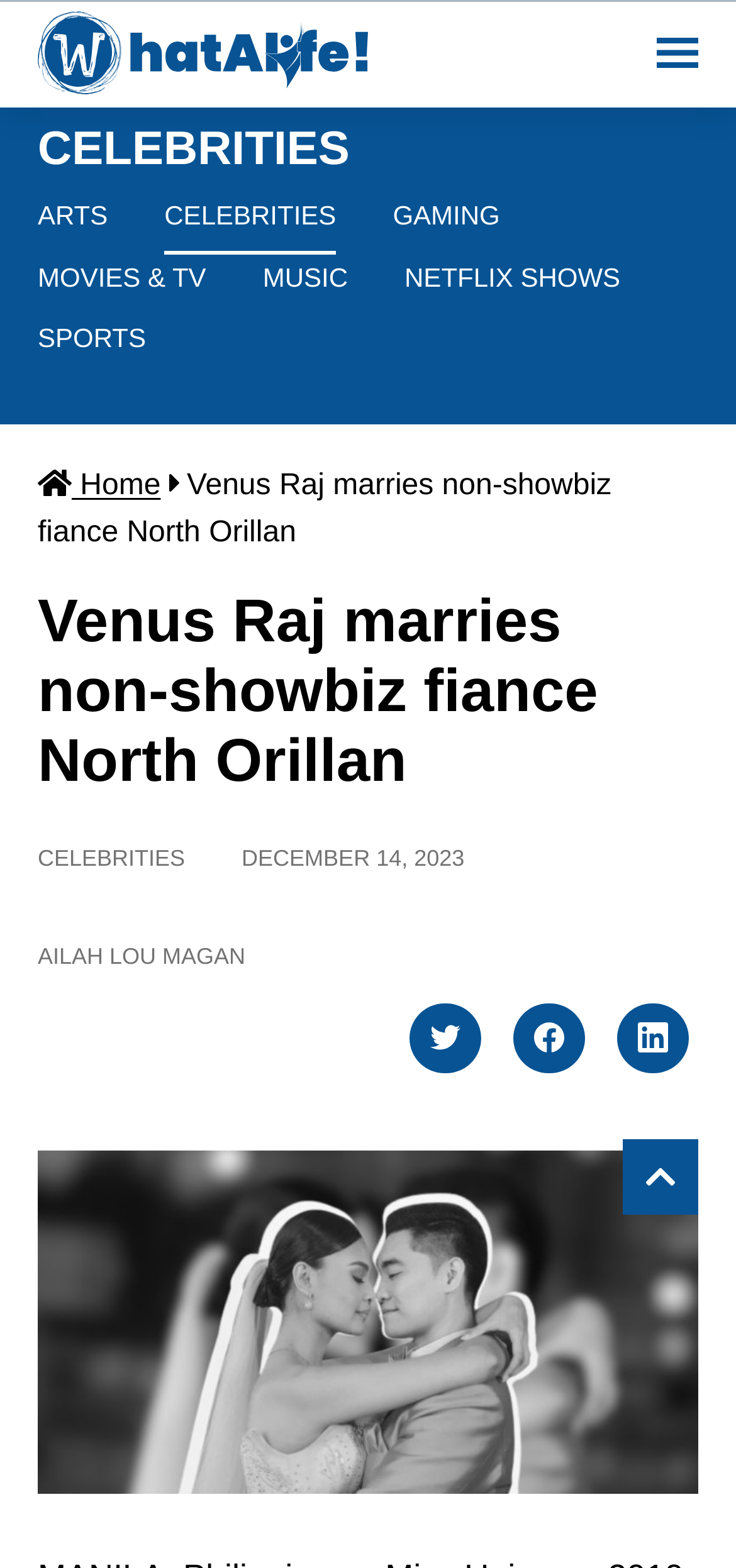What is the type of content on the webpage?
Based on the image, give a concise answer in the form of a single word or short phrase.

Celebrity news